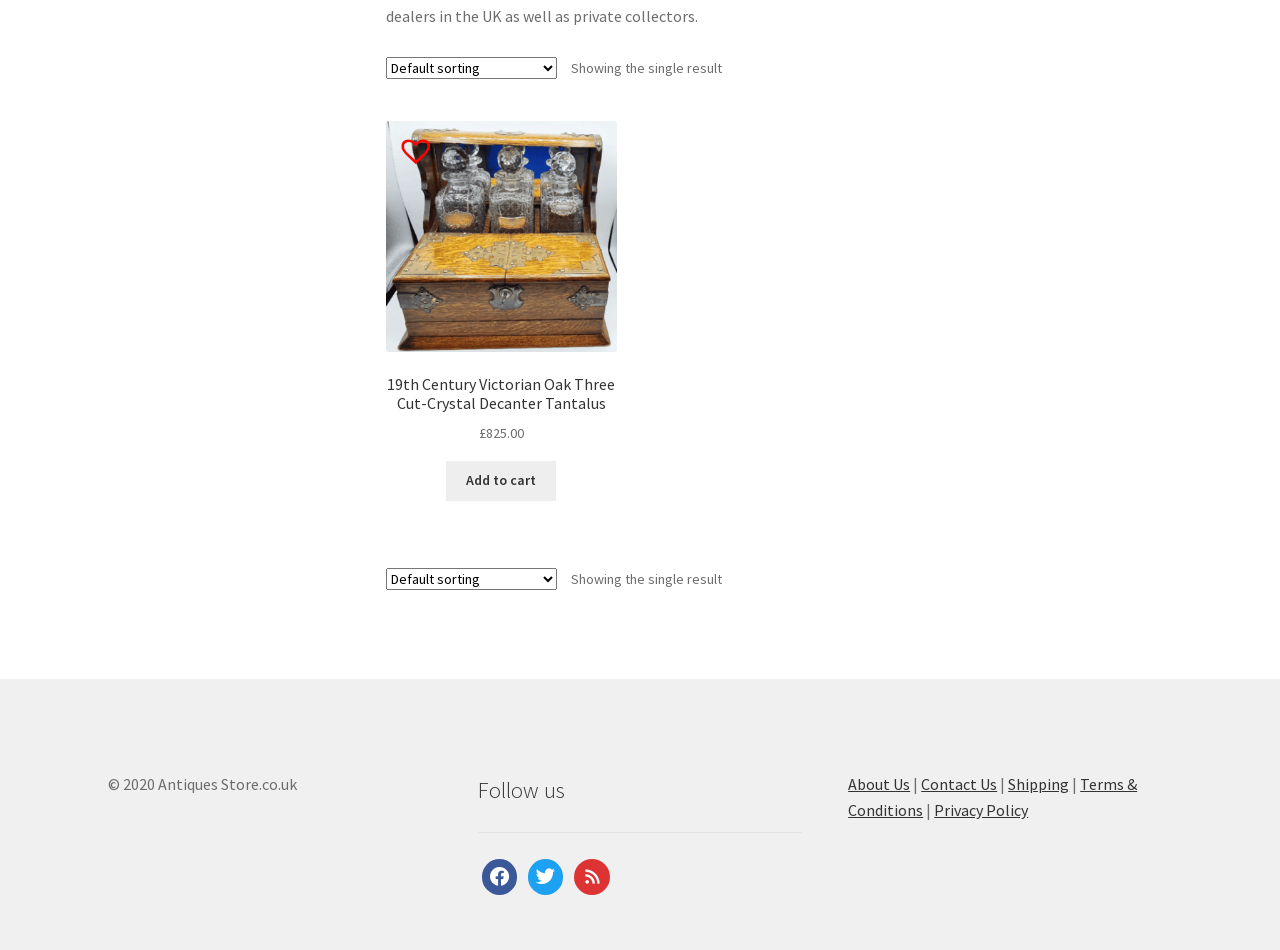Find the bounding box coordinates of the UI element according to this description: "Save To WishlistRemove from Wishlist".

[0.309, 0.138, 0.344, 0.18]